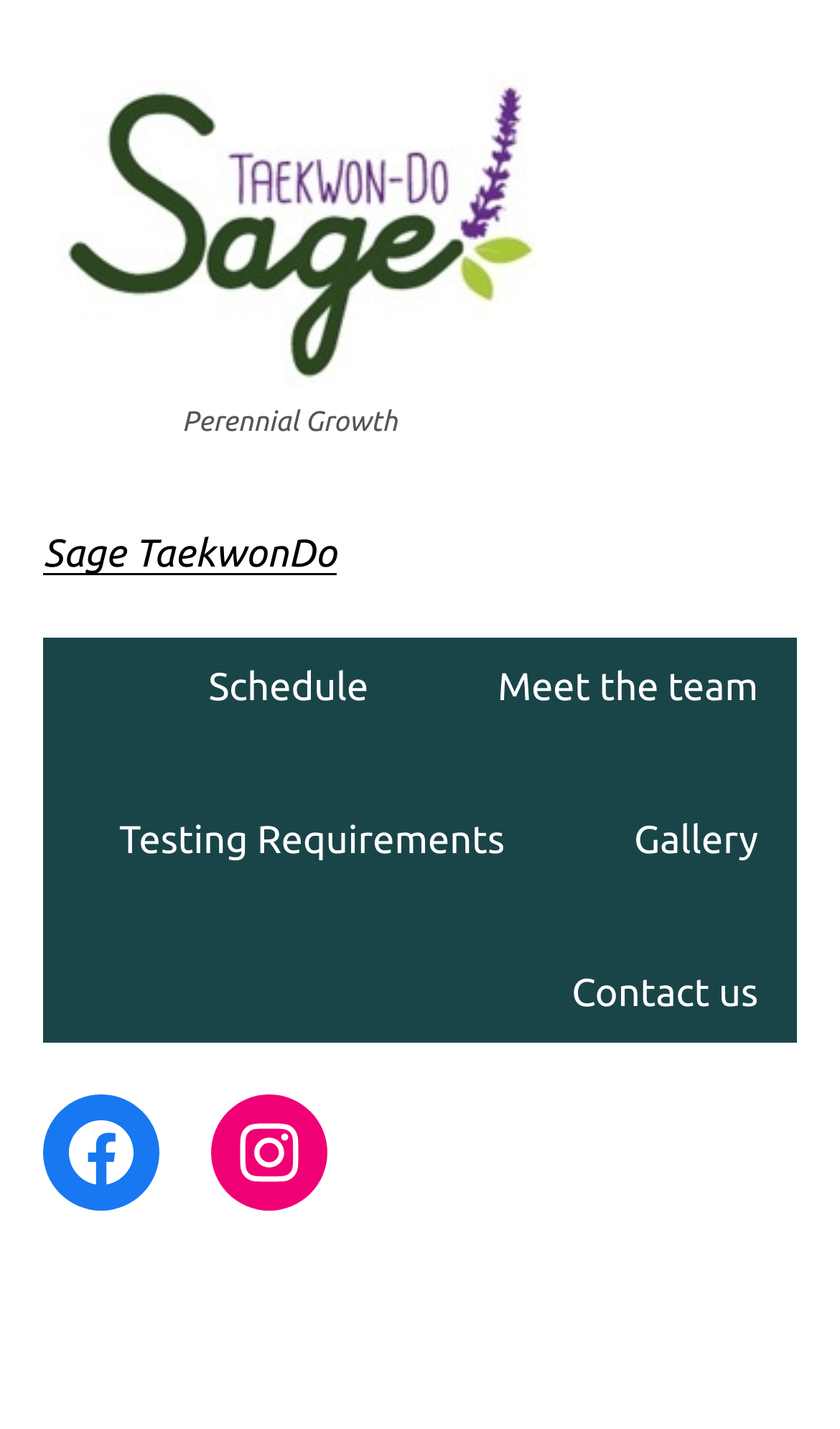For the given element description Gallery, determine the bounding box coordinates of the UI element. The coordinates should follow the format (top-left x, top-left y, bottom-right x, bottom-right y) and be within the range of 0 to 1.

[0.709, 0.553, 0.949, 0.624]